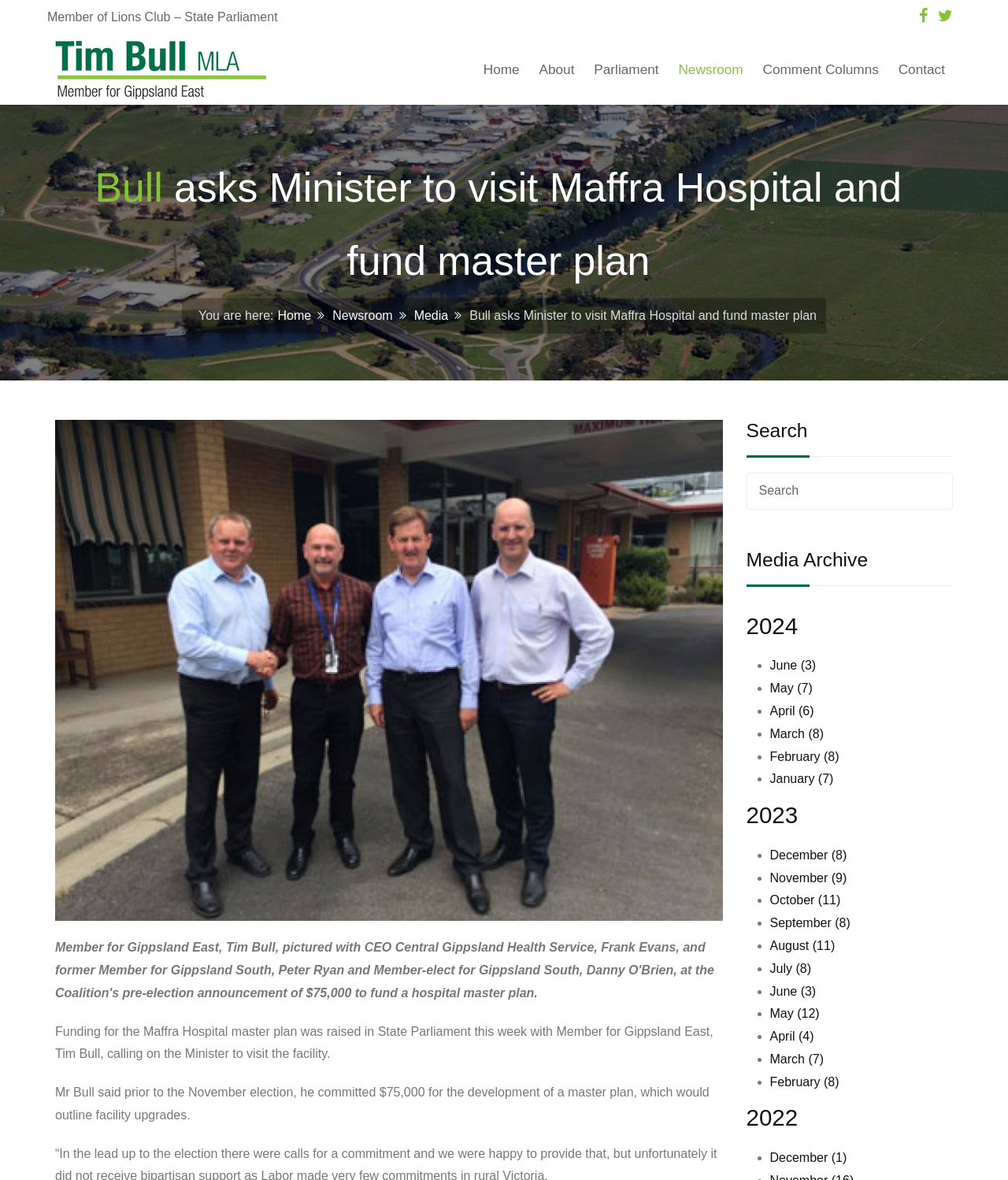How many links are there in the 'Media Archive' section?
Based on the screenshot, provide your answer in one word or phrase.

24